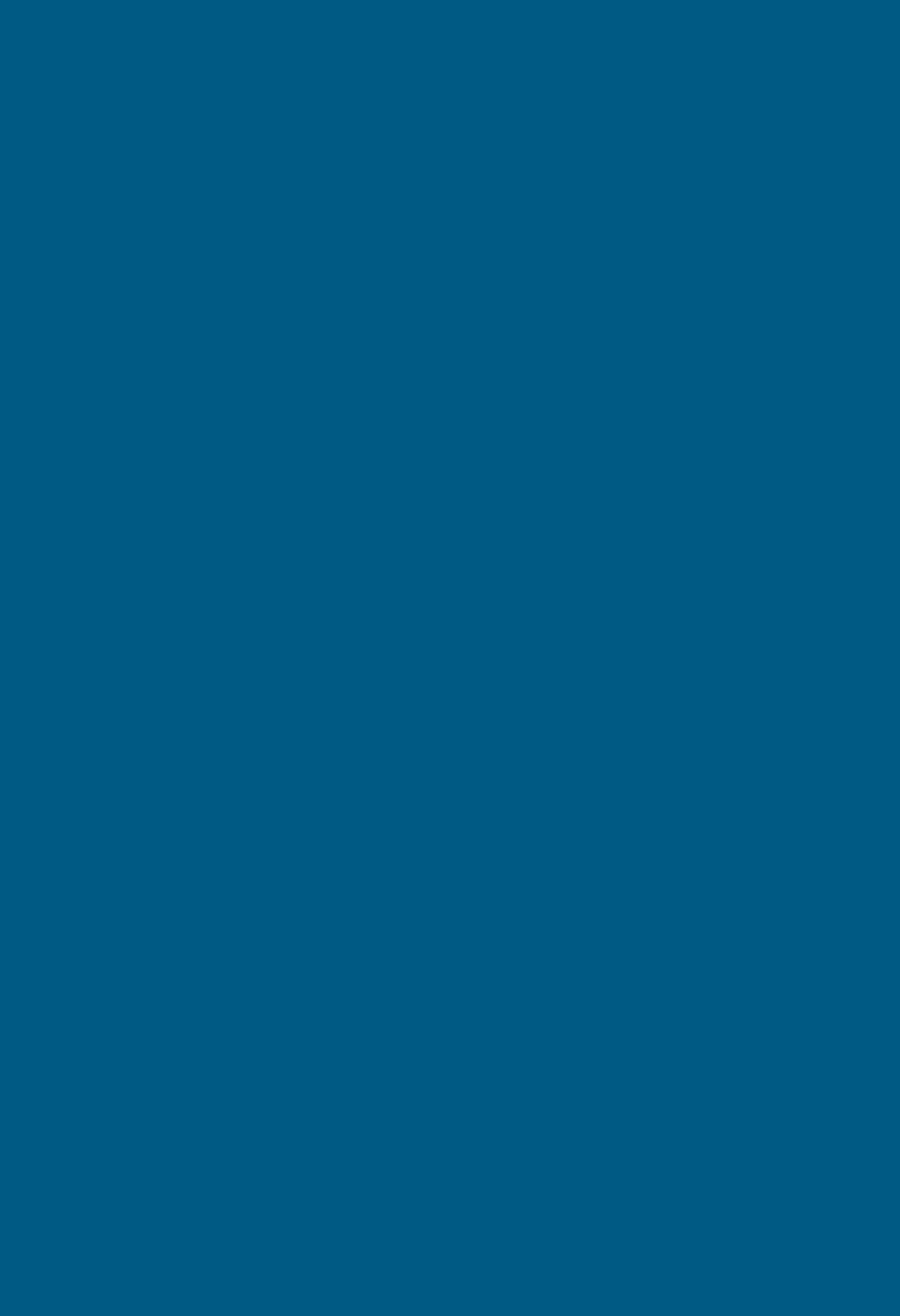Look at the image and give a detailed response to the following question: What is the effective date of the added rule?

The effective date of the added rule can be found in the text 'Added Aug. 30, 2018, effective Jan. 1, 2019.' which is located below the 'Credits' heading.